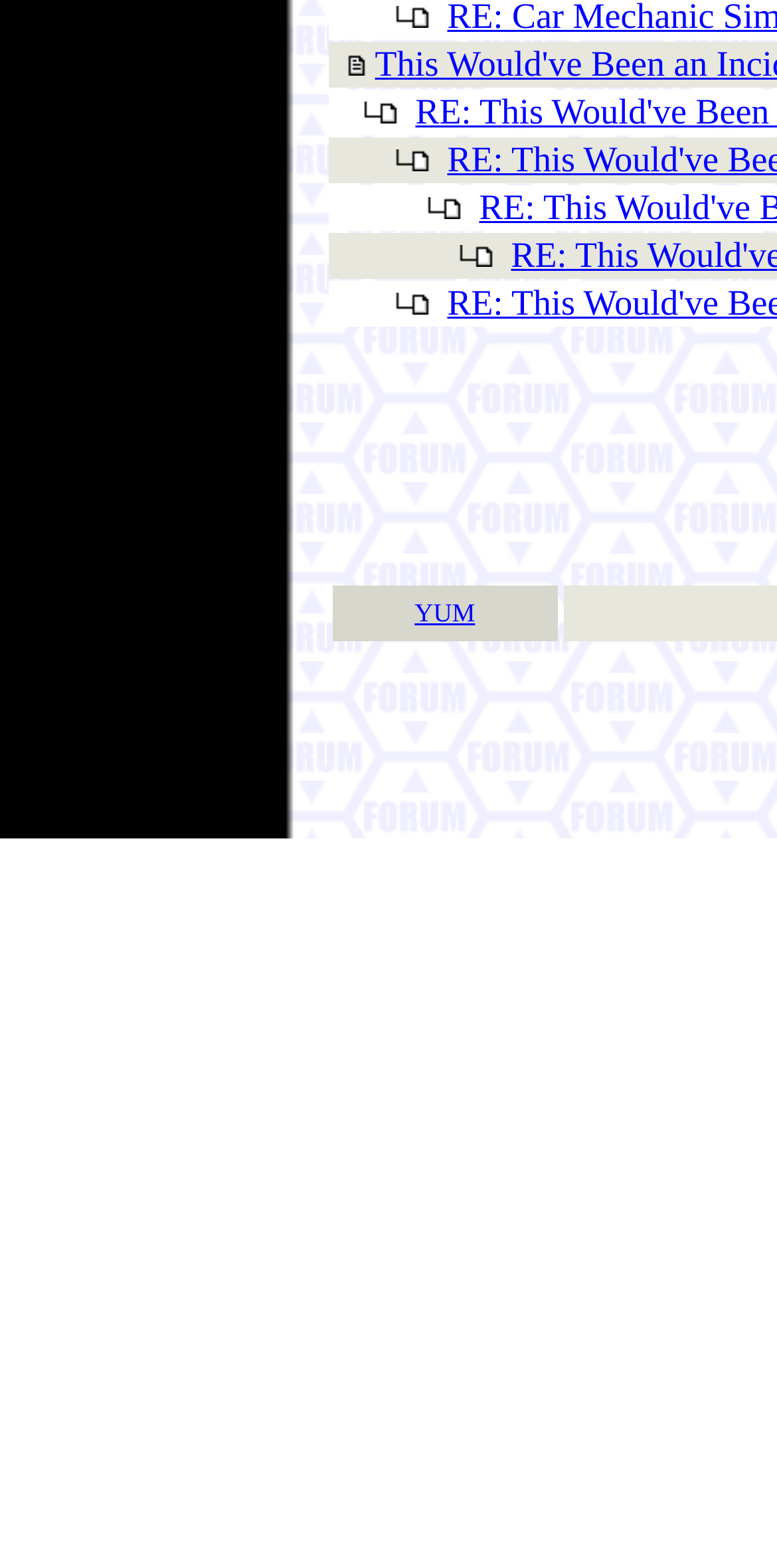Provide a one-word or one-phrase answer to the question:
What is the shape of the image at the bottom left?

Unknown